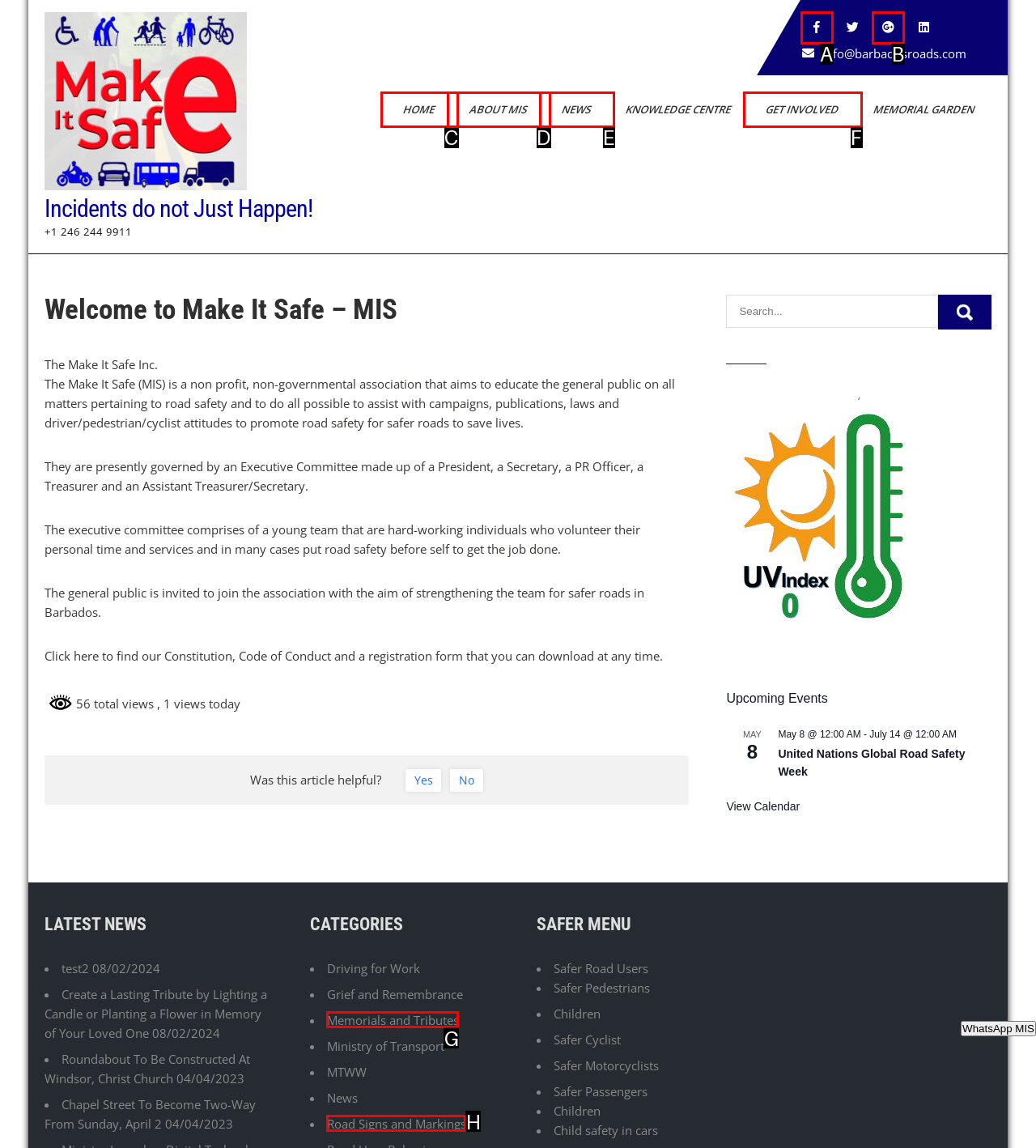Identify the HTML element that corresponds to the description: Road Signs and Markings Provide the letter of the correct option directly.

H